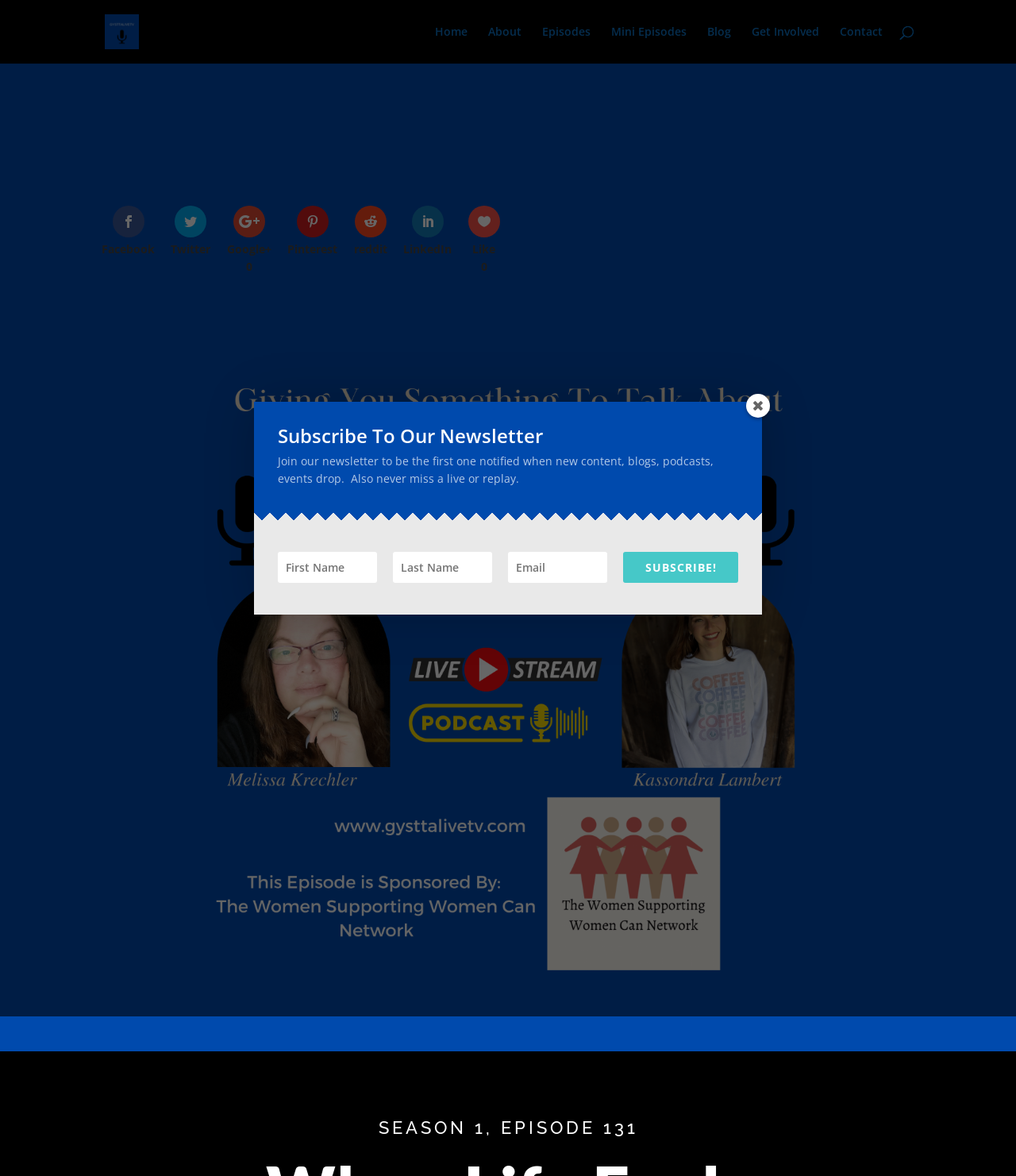Can you find the bounding box coordinates for the element to click on to achieve the instruction: "Search for something"?

[0.1, 0.0, 0.9, 0.001]